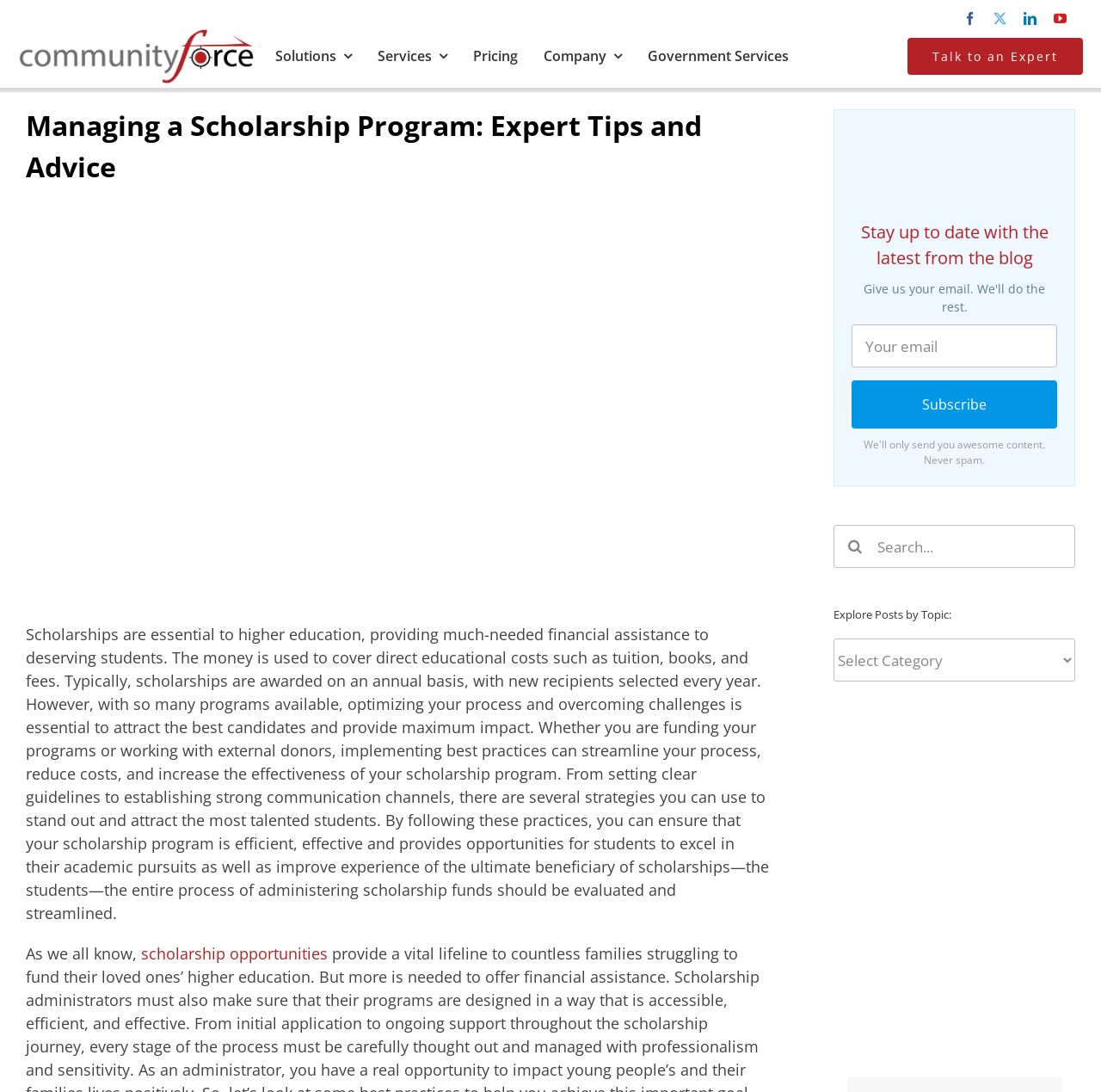Please provide a detailed answer to the question below based on the screenshot: 
How many navigation menu items are available?

The webpage has a navigation menu with five items: Solutions, Services, Pricing, Company, and Government Services, which can be found at the top of the page.